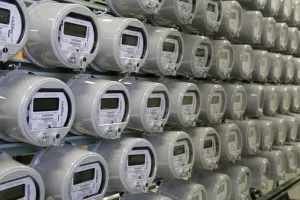What is the purpose of advanced meters?
Offer a detailed and exhaustive answer to the question.

The caption suggests that advanced meters are pivotal in enhancing energy efficiency and facilitating easier data access, which implies that their primary purpose is to improve energy management.